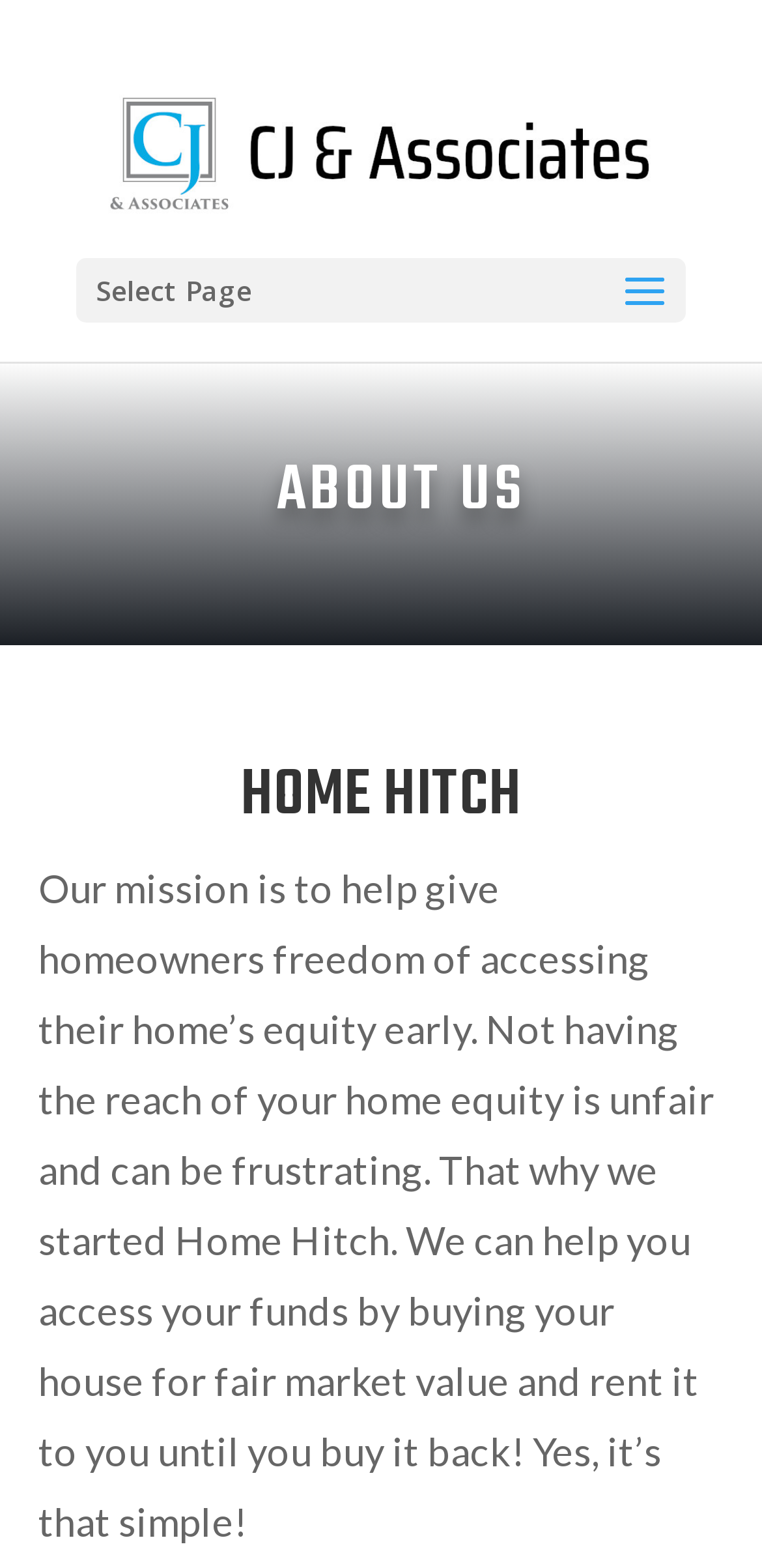Find and provide the bounding box coordinates for the UI element described here: "alt="CJ & Associates"". The coordinates should be given as four float numbers between 0 and 1: [left, top, right, bottom].

[0.1, 0.083, 0.9, 0.107]